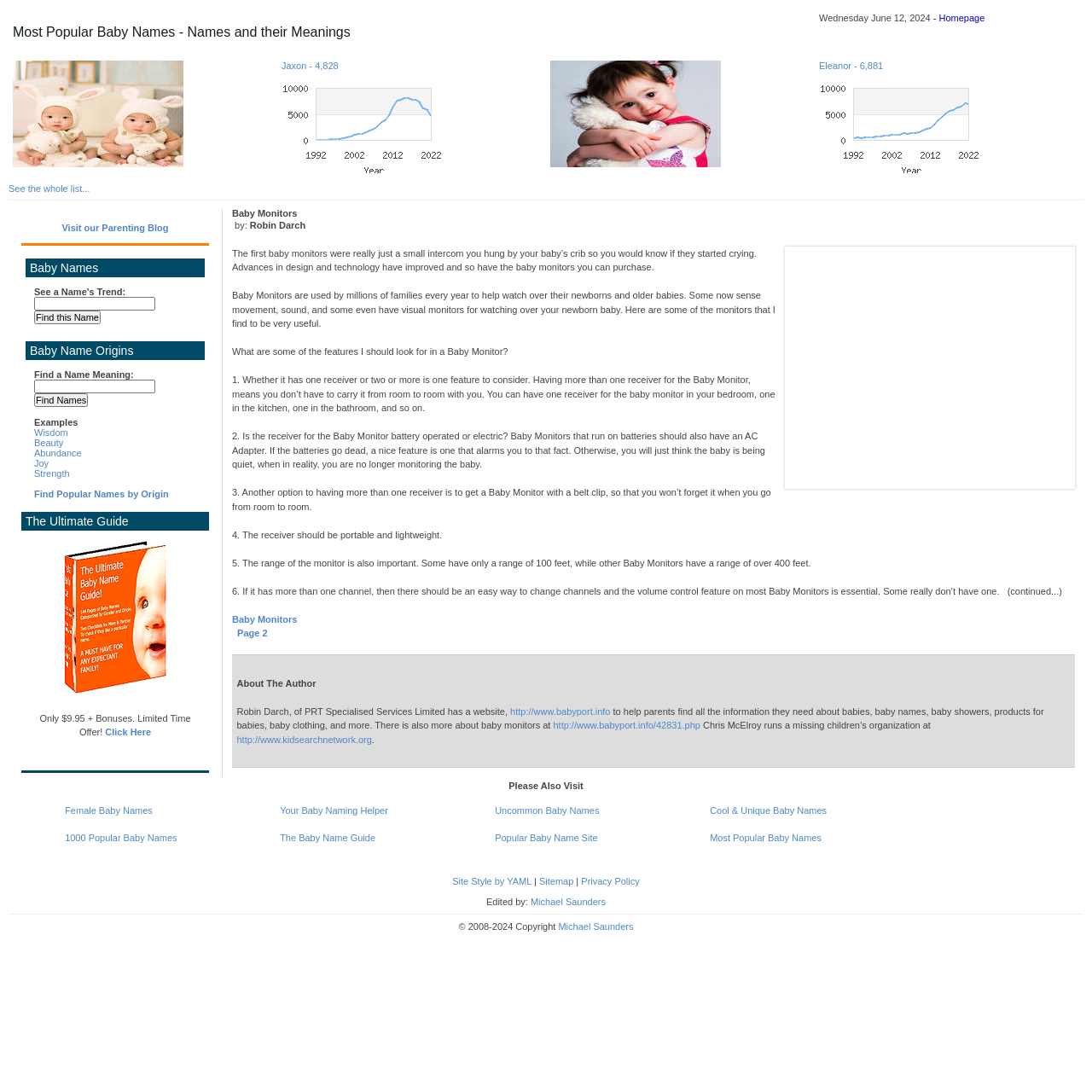Please indicate the bounding box coordinates of the element's region to be clicked to achieve the instruction: "Visit the parenting blog". Provide the coordinates as four float numbers between 0 and 1, i.e., [left, top, right, bottom].

[0.057, 0.204, 0.154, 0.213]